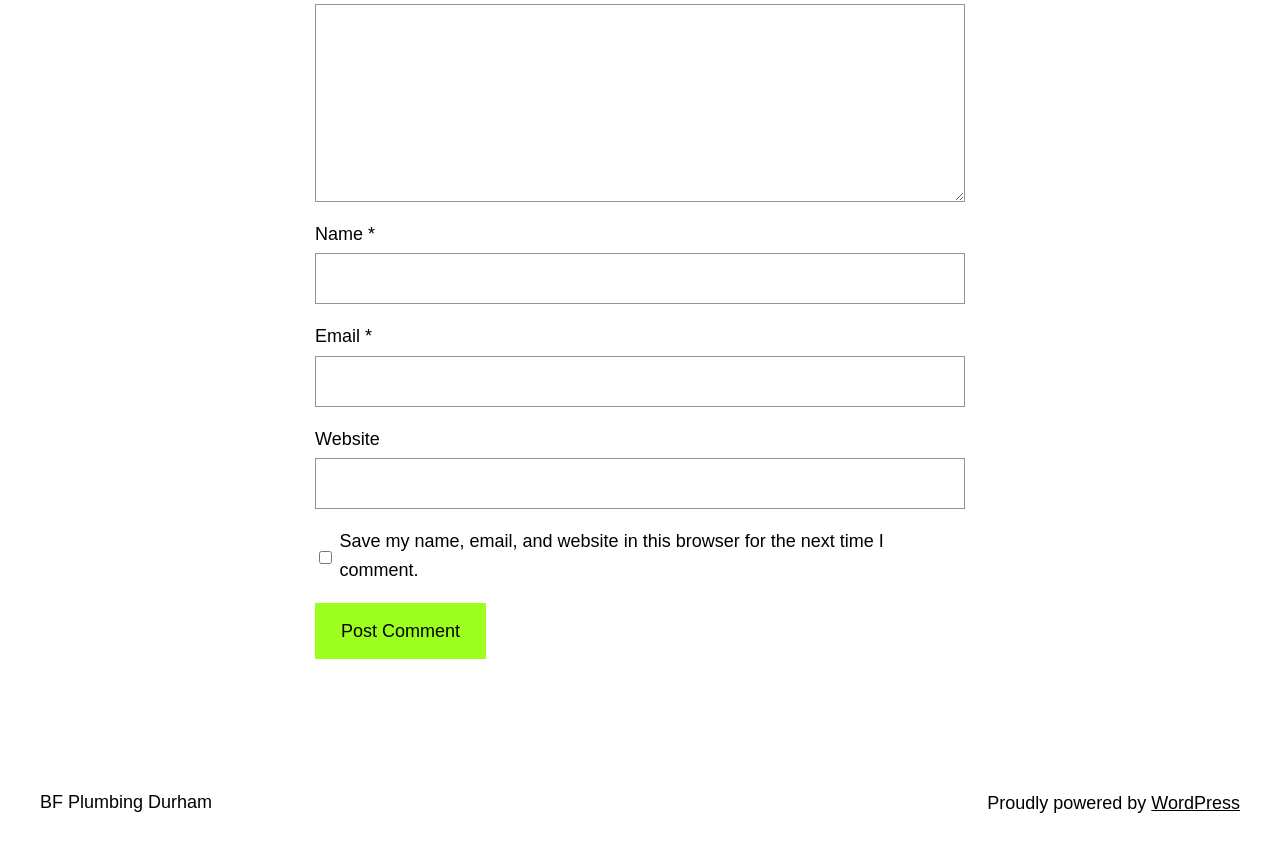Provide the bounding box coordinates of the HTML element described as: "BF Plumbing Durham". The bounding box coordinates should be four float numbers between 0 and 1, i.e., [left, top, right, bottom].

[0.031, 0.92, 0.166, 0.943]